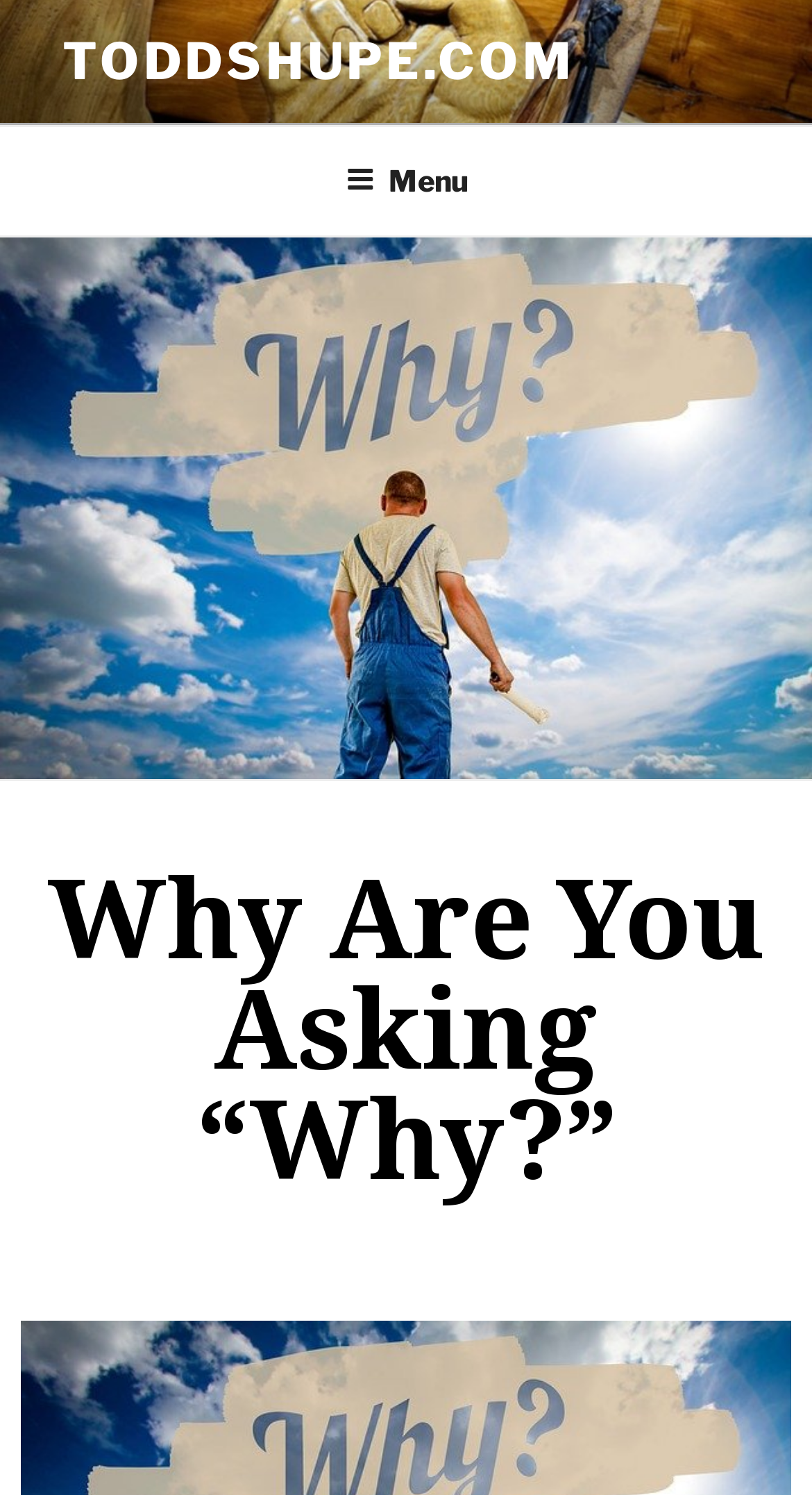Identify the bounding box for the UI element described as: "alt="Great Finborough Church Primary School"". Ensure the coordinates are four float numbers between 0 and 1, formatted as [left, top, right, bottom].

None